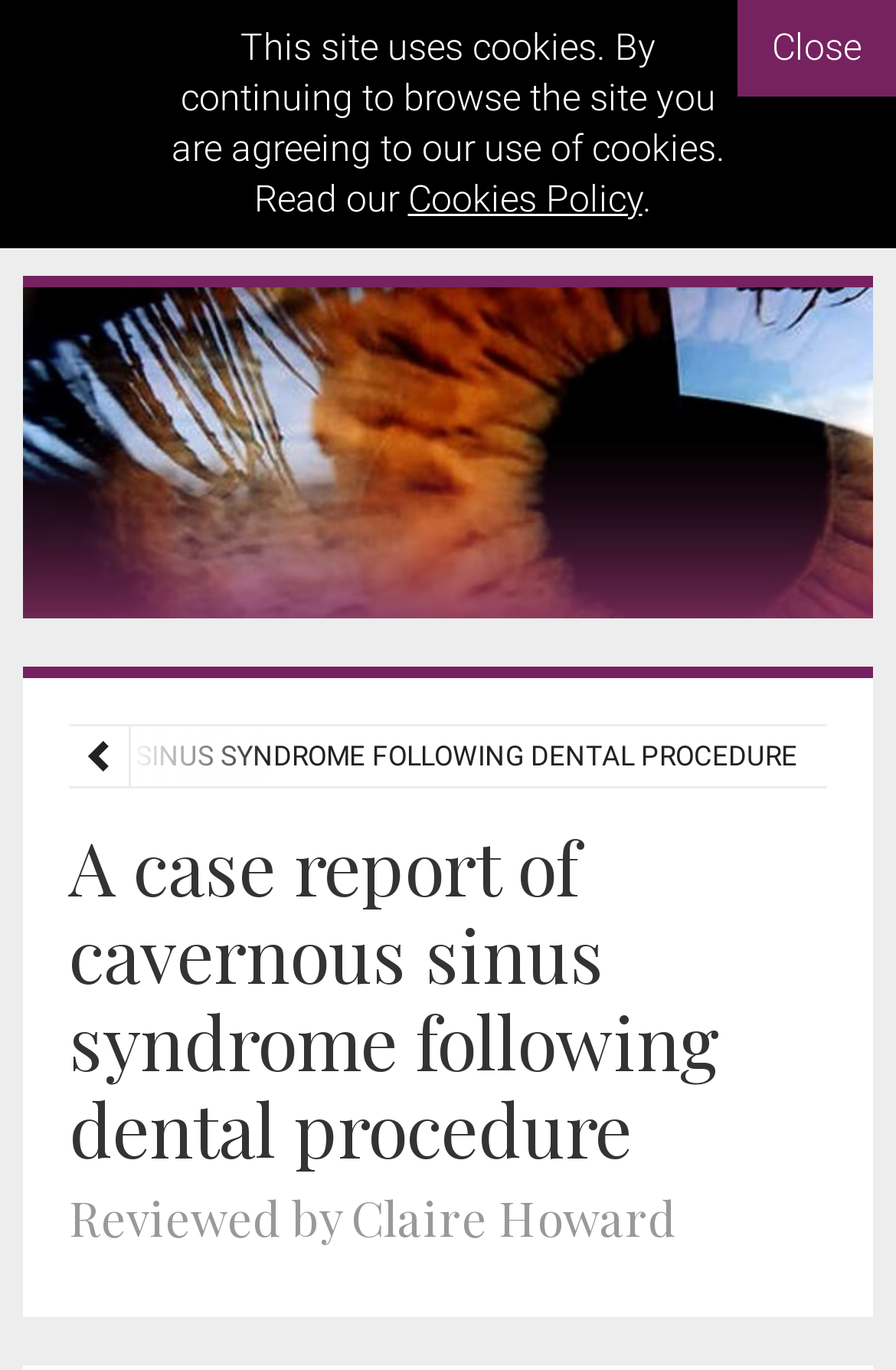Detail the features and information presented on the webpage.

The webpage is about a case report of cavernous sinus syndrome following a dental procedure, as indicated by the title. At the top of the page, there is a notification bar that spans most of the width, informing users that the site uses cookies and providing a link to the "Cookies Policy" on the right side of the bar. The notification bar also has a "Close" button on the far right.

Below the notification bar, there is a layout table that occupies most of the page's width. On the top-left of the table, there is a link to "Eye News" accompanied by an image of the "Eye News" logo. 

On the top-right of the page, there are two icons, represented by Unicode characters '\ue917' and '\ue916', which are likely navigation or menu buttons.

The main content of the page is a heading that takes up most of the page's width, describing the case report and its reviewer, Claire Howard.